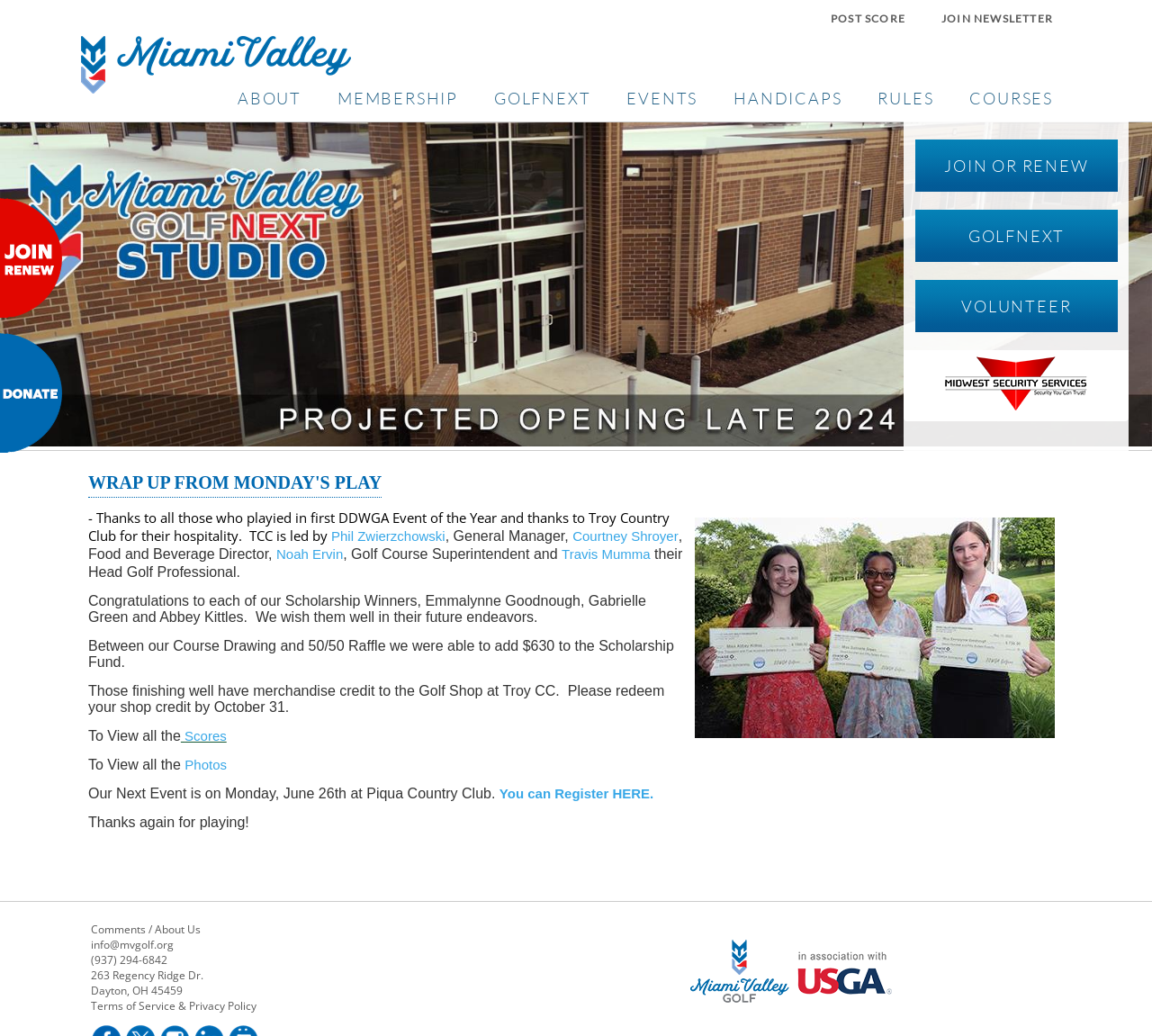What is the position of Travis Mumma?
Answer the question with a thorough and detailed explanation.

I found the answer by reading the text in the LayoutTableCell element, which mentions 'Travis Mumma their Head Golf Professional'.